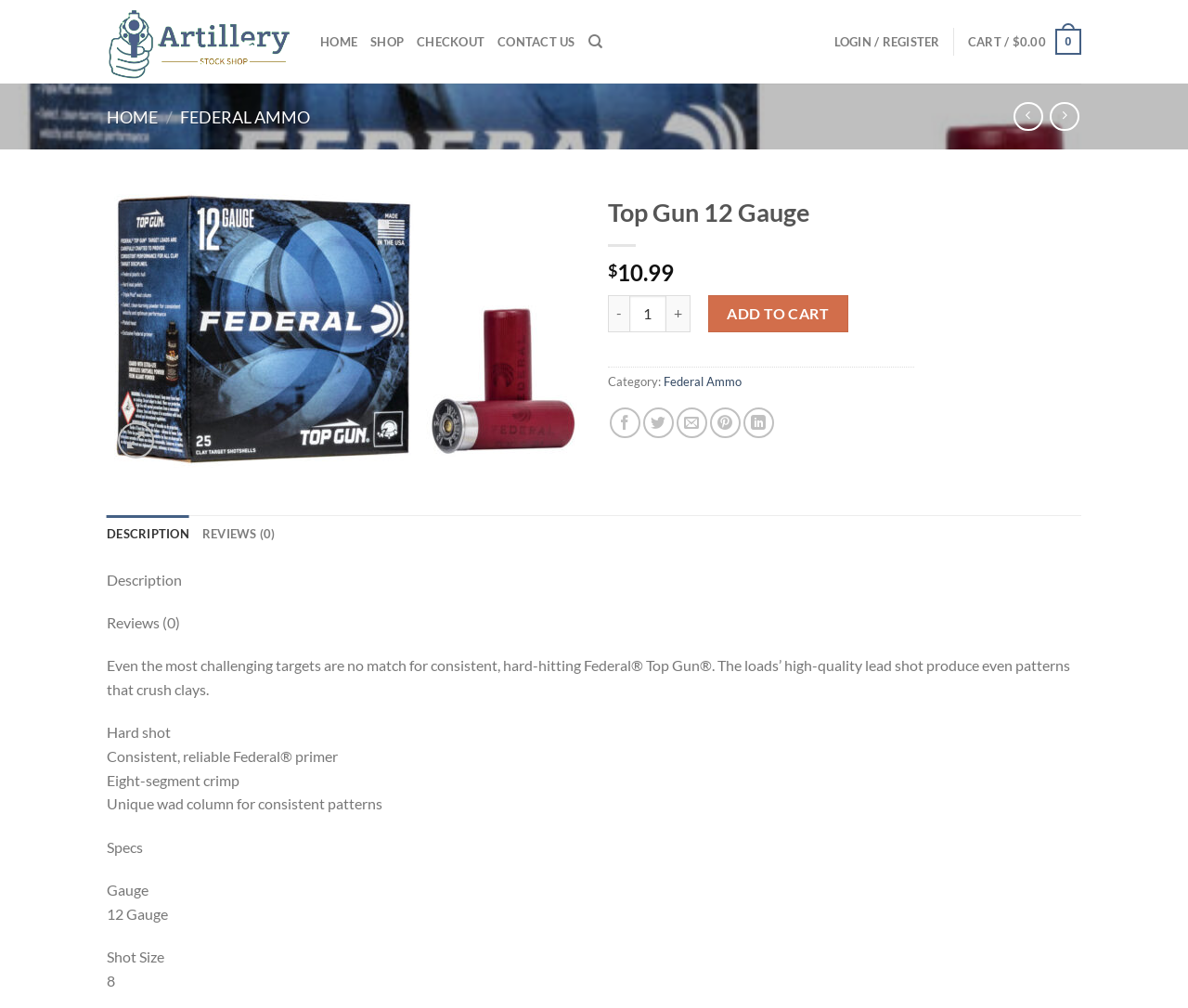Can you find the bounding box coordinates for the element to click on to achieve the instruction: "Click on the 'DESCRIPTION' tab"?

[0.09, 0.511, 0.159, 0.548]